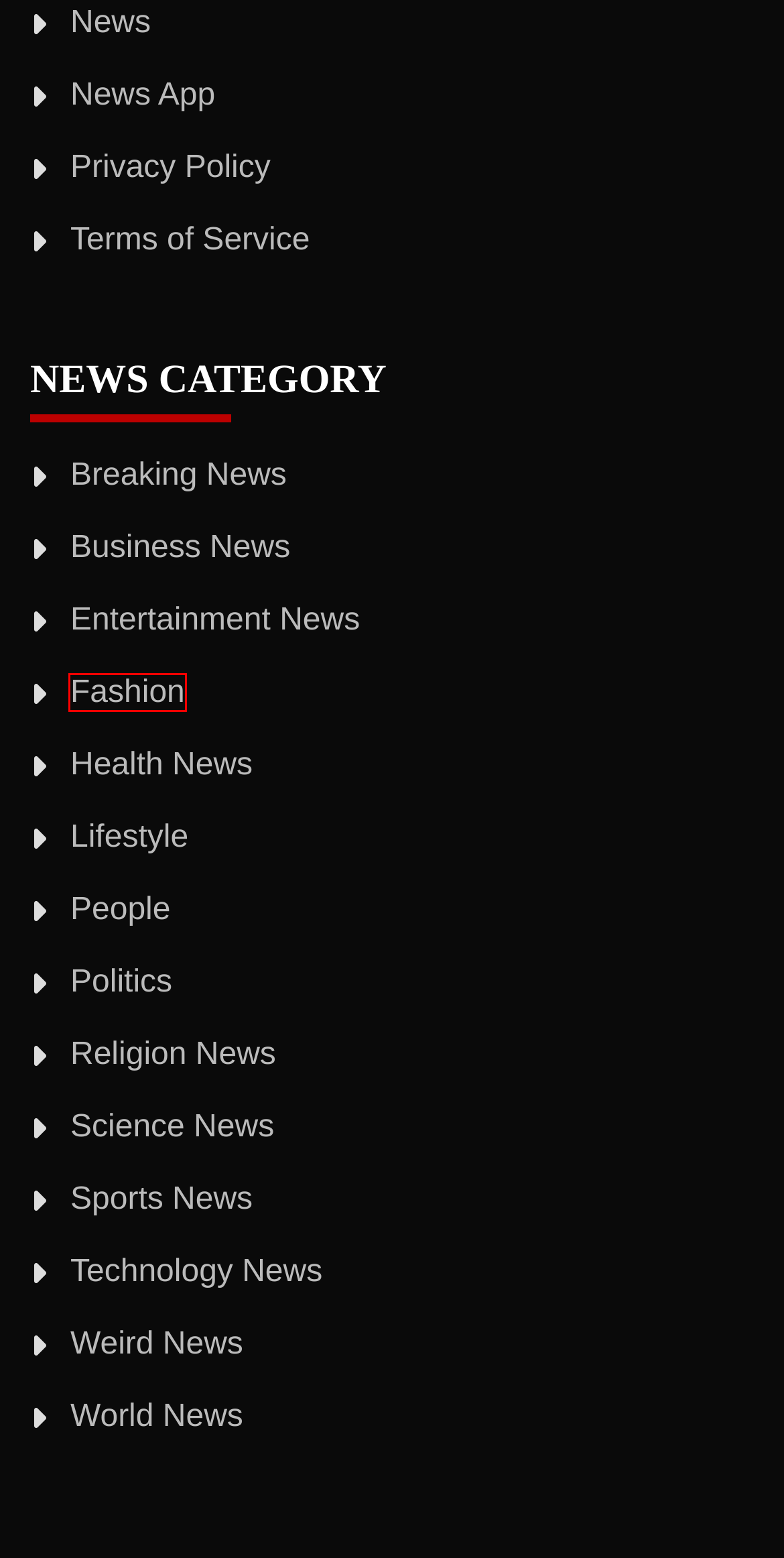You have a screenshot showing a webpage with a red bounding box highlighting an element. Choose the webpage description that best fits the new webpage after clicking the highlighted element. The descriptions are:
A. Religion News - TDPel Media
B. Sports News - TDPel Media
C. Lifestyle - TDPel Media
D. Fashion - TDPel Media
E. World News - TDPel Media
F. Business News - TDPel Media
G. People - TDPel Media
H. Technology News - TDPel Media

D